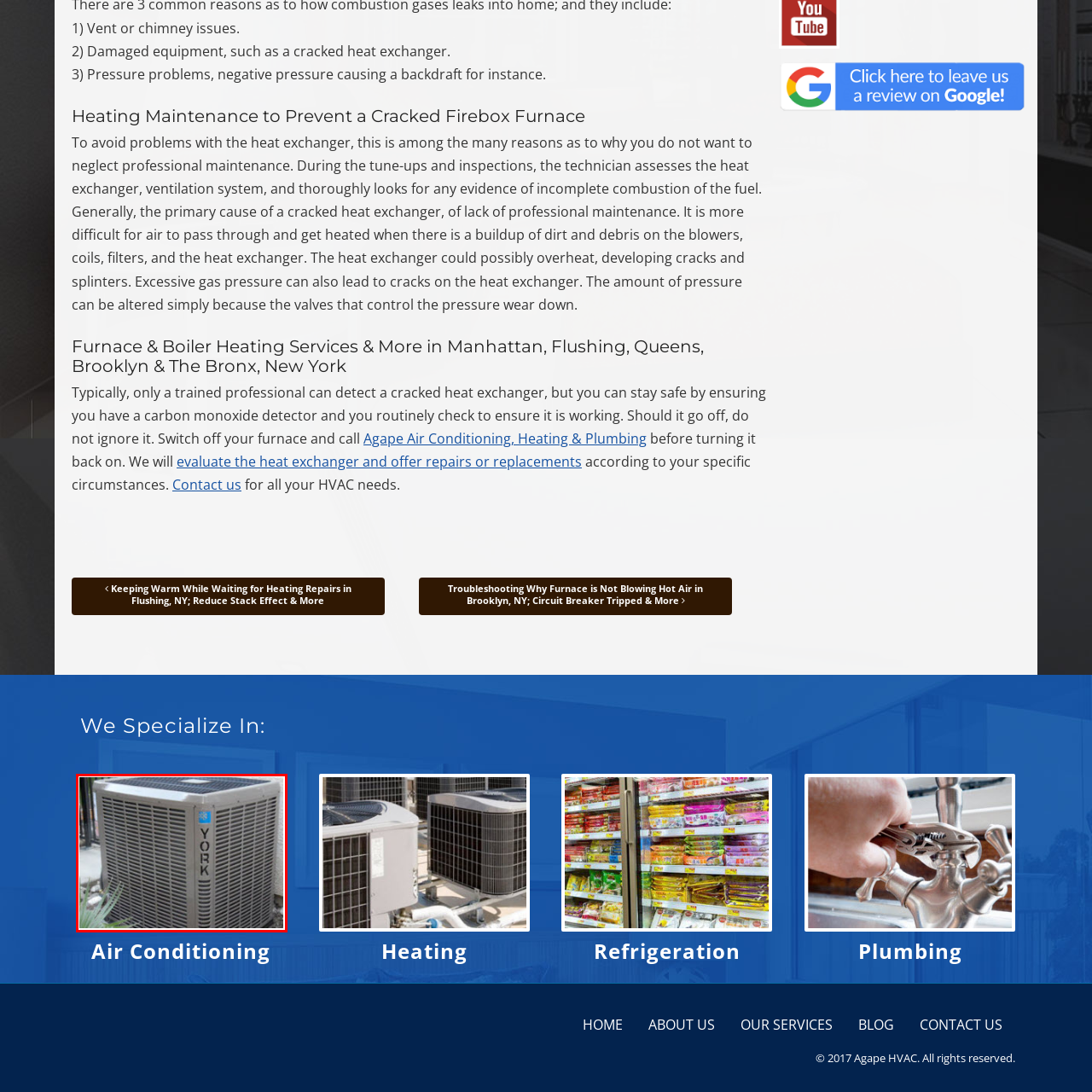Why is regular maintenance of the unit crucial?
Concentrate on the image bordered by the red bounding box and offer a comprehensive response based on the image details.

Regular maintenance of the air conditioning unit is crucial to prevent issues like a cracked heat exchanger, which can affect the unit's performance and longevity, ultimately impacting the indoor atmosphere.